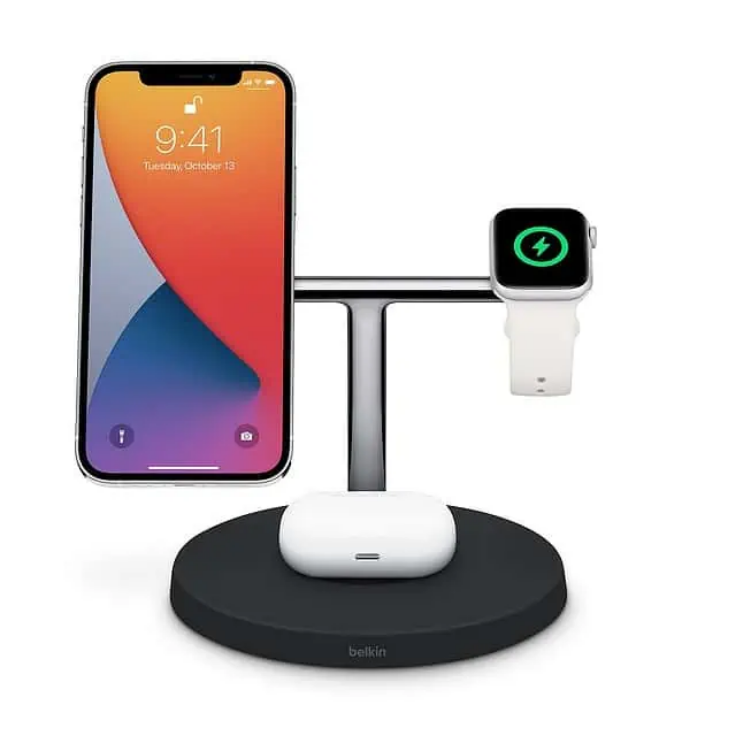Provide a brief response using a word or short phrase to this question:
What is held at the base of the charger?

AirPods